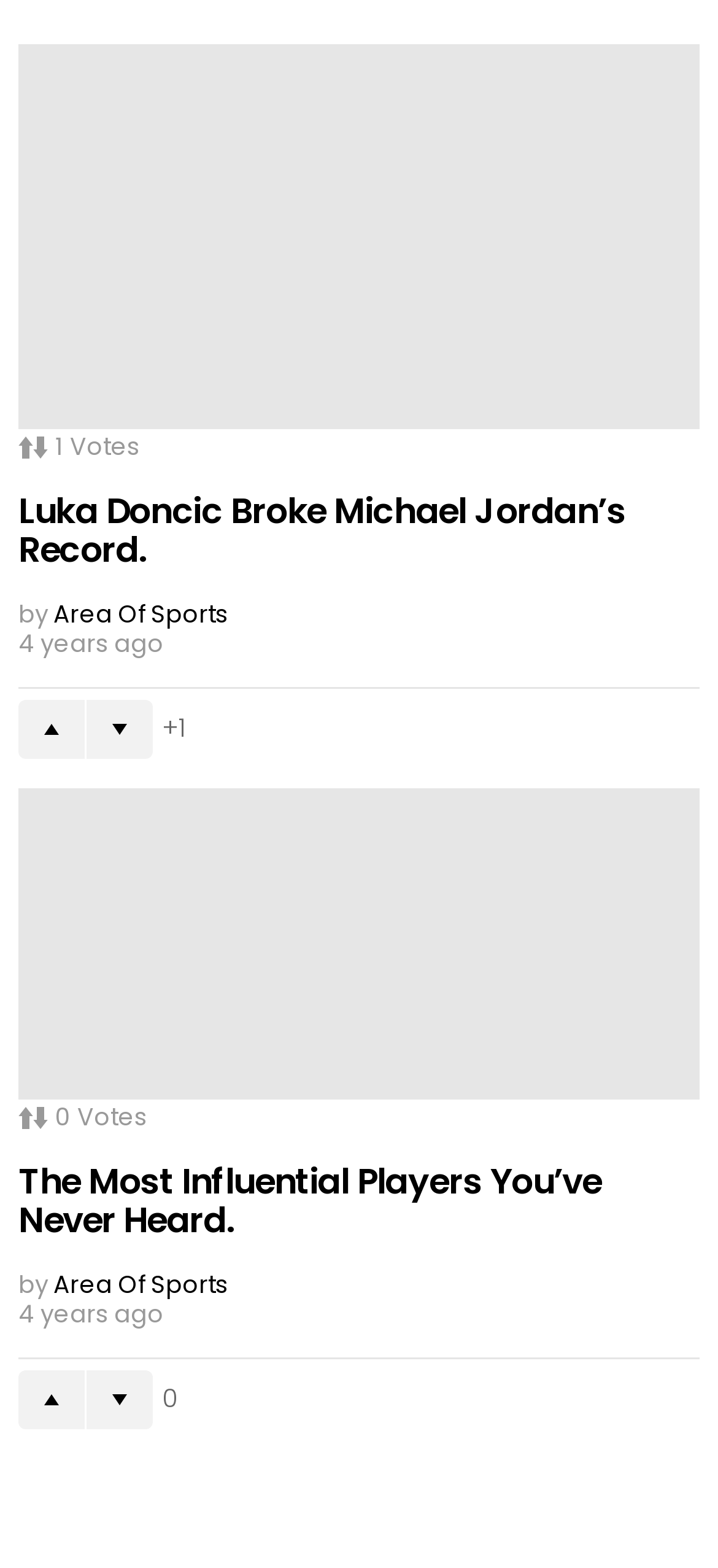Identify the bounding box for the given UI element using the description provided. Coordinates should be in the format (top-left x, top-left y, bottom-right x, bottom-right y) and must be between 0 and 1. Here is the description: Area Of Sports

[0.074, 0.808, 0.318, 0.83]